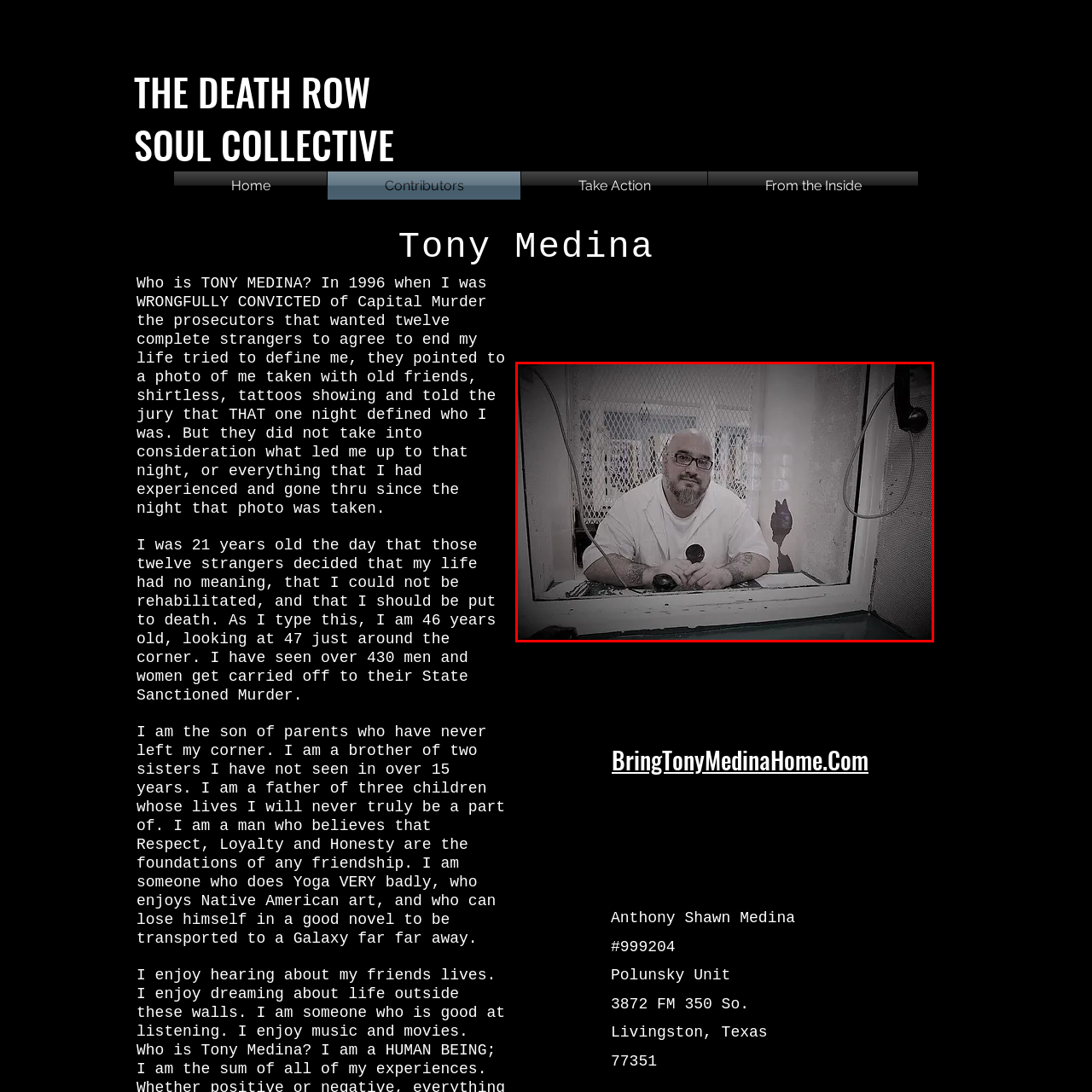Identify the content inside the red box and answer the question using a brief word or phrase: What is Tony Medina holding?

Two black headphones